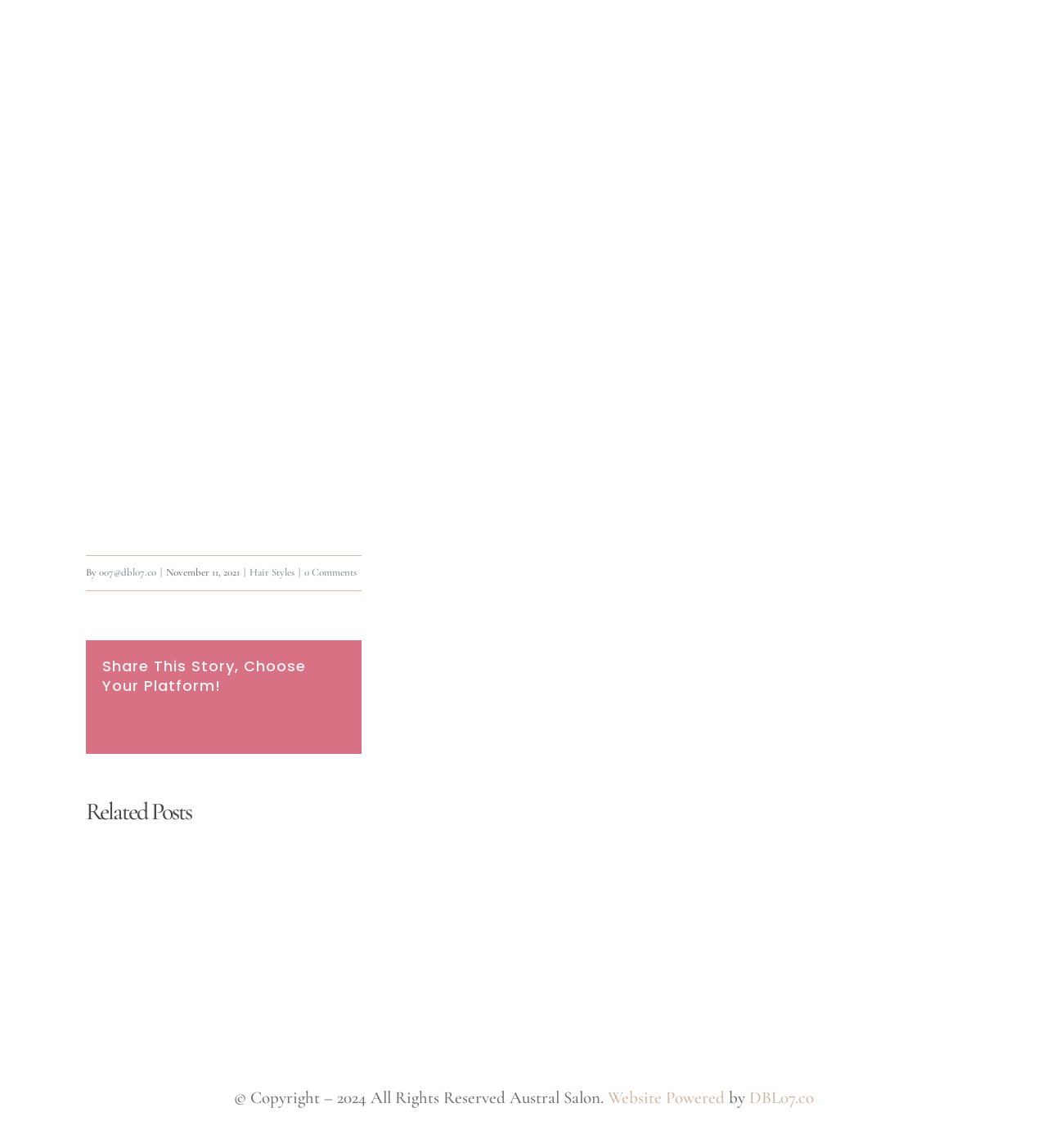How many related posts are available?
Offer a detailed and exhaustive answer to the question.

I counted the number of related posts available, which are listed as '1 / 5', '2 / 5', '3 / 5', '4 / 5', and '5 / 5'.